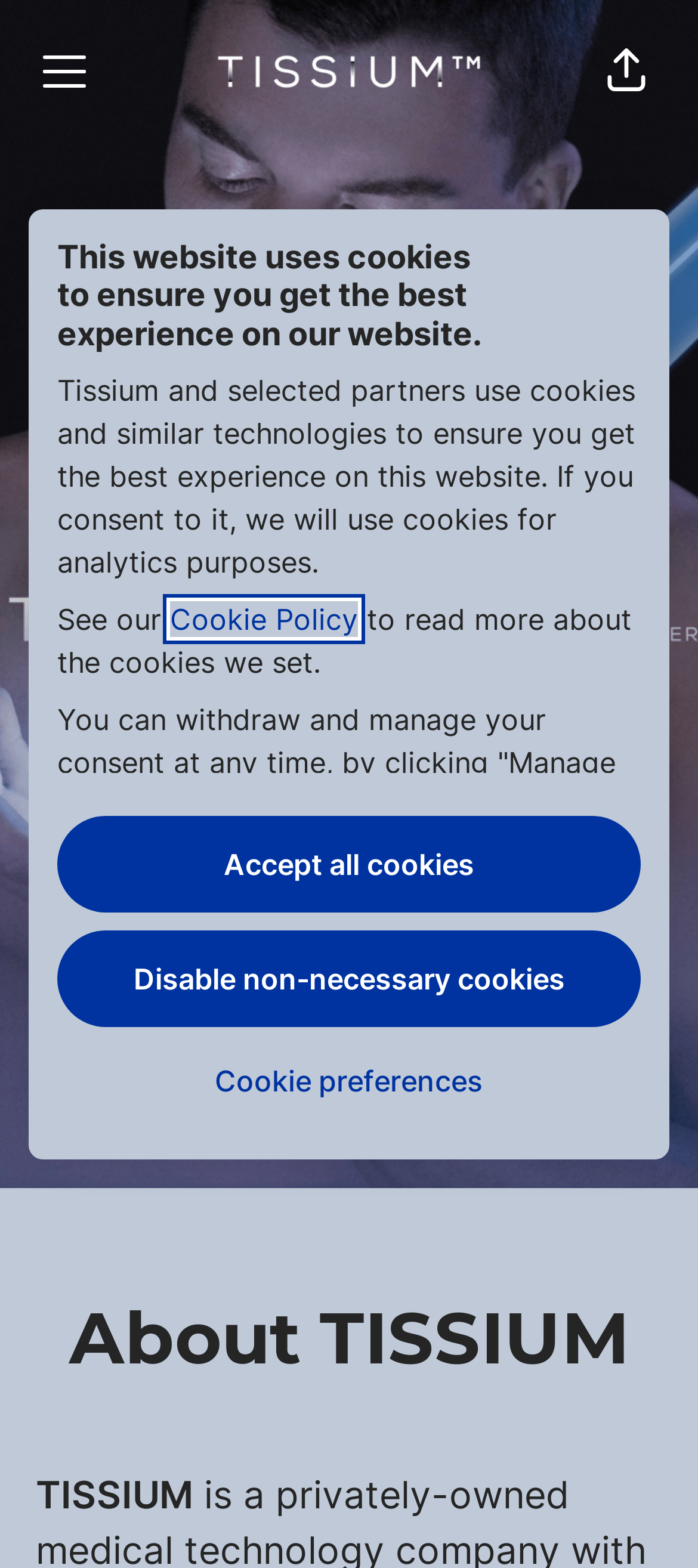Summarize the contents and layout of the webpage in detail.

The webpage is titled "Tissium" and has a prominent dialog box at the top, taking up most of the screen width, with a heading that informs users about the website's use of cookies. Below the heading, there is a paragraph of text explaining the purpose of cookies and how users can manage their consent. The dialog box also contains three buttons: "Accept all cookies", "Disable non-necessary cookies", and "Cookie preferences".

Above the dialog box, there is a header section with a "Career menu" button on the left and a "Share page" button on the right. Below the header, there is a link to the "Tissium career site" with an accompanying image.

Further down the page, there are three links: "Connect", "Job openings", and a "Scroll to content" button. Below these links, there is a heading that reads "About TISSIUM".

The page also features a video player with play, mute, and seek controls, as well as a progress bar. The video player is repeated multiple times on the page, but with the same controls and layout.

Finally, there are multiple "Close modal" buttons scattered throughout the page, likely used to close the dialog box or other modal windows.